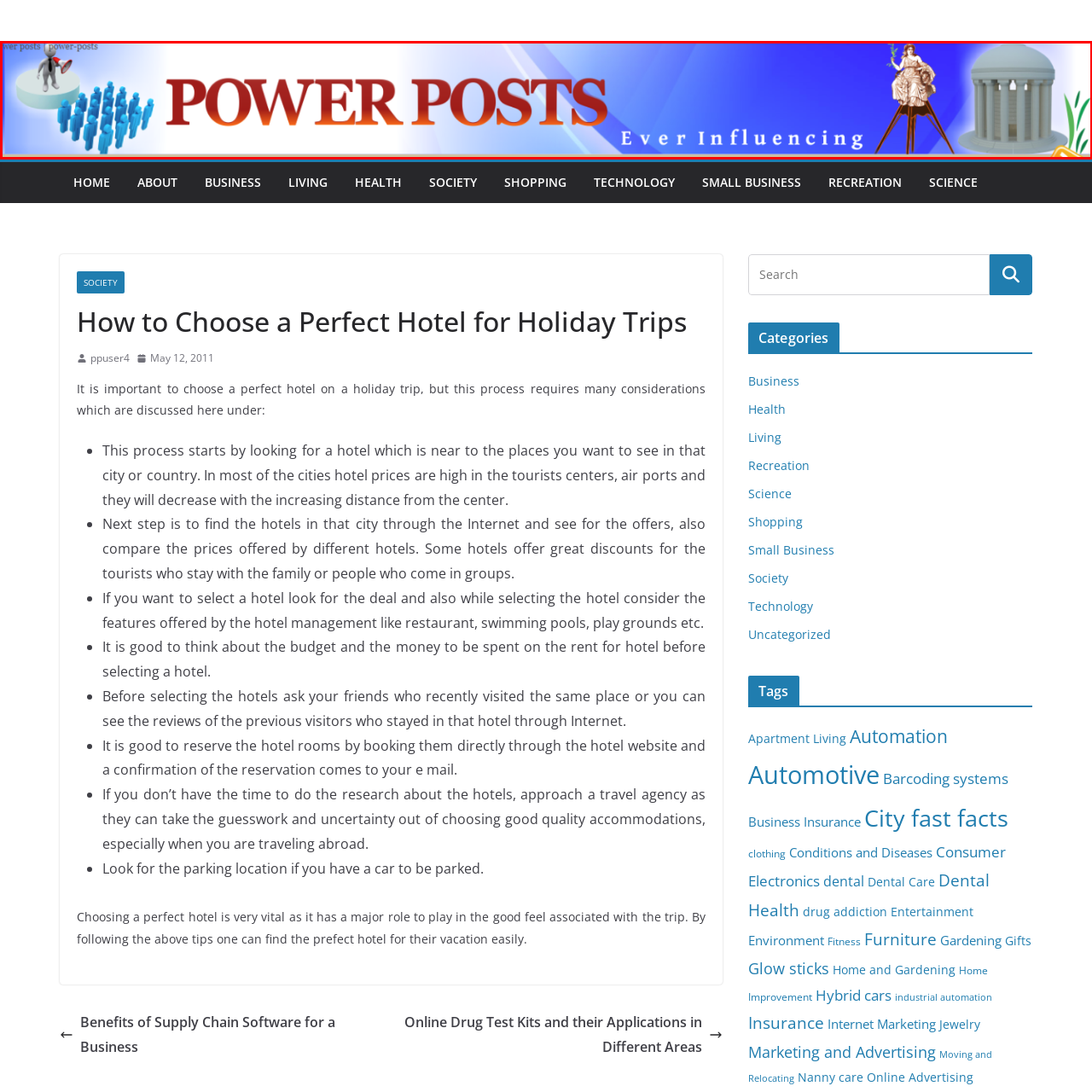Give a detailed account of the picture within the red bounded area.

The image features the vibrant header of a webpage titled "Power Posts," showcasing a dynamic design. The bold text "POWER POSTS" is prominently displayed in an eye-catching red font, emphasizing the site's name. Below the main title, the tagline "Ever Influencing" is elegantly rendered, suggesting the platform's impactful presence. The background blends various shades of blue, adding depth and a modern aesthetic. 

Accompanying the text are several artistic elements: a whimsical depiction of a person on a pedestal, a cluster of blue figures representing community or audience engagement, and an ancient-style figure alongside a classical column, enhancing the visual storytelling. Together, these components create a compelling introduction to the content, reflecting the themes of influence and interaction that are central to the website's purpose.